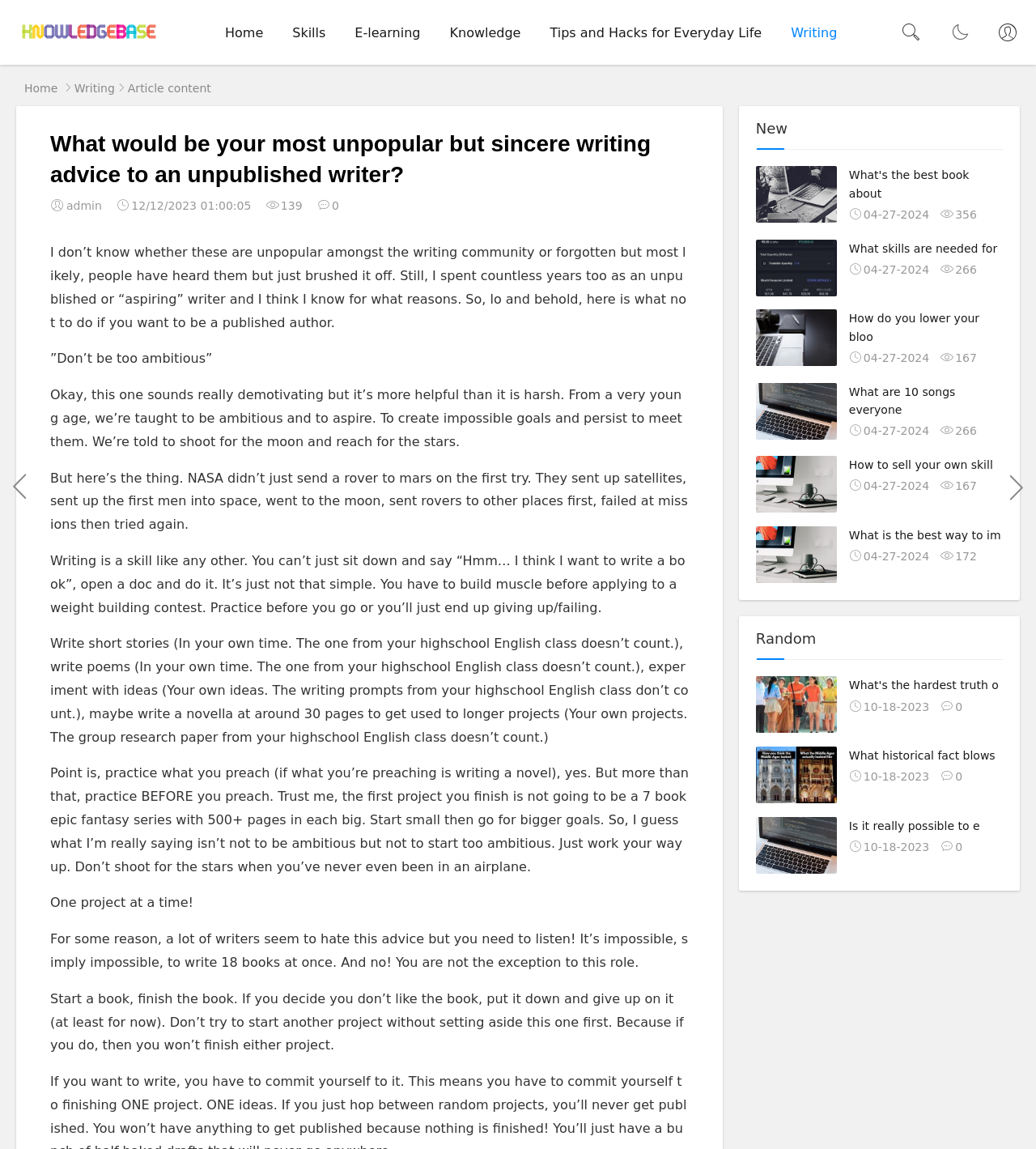Given the element description "Writing", identify the bounding box of the corresponding UI element.

[0.072, 0.071, 0.111, 0.082]